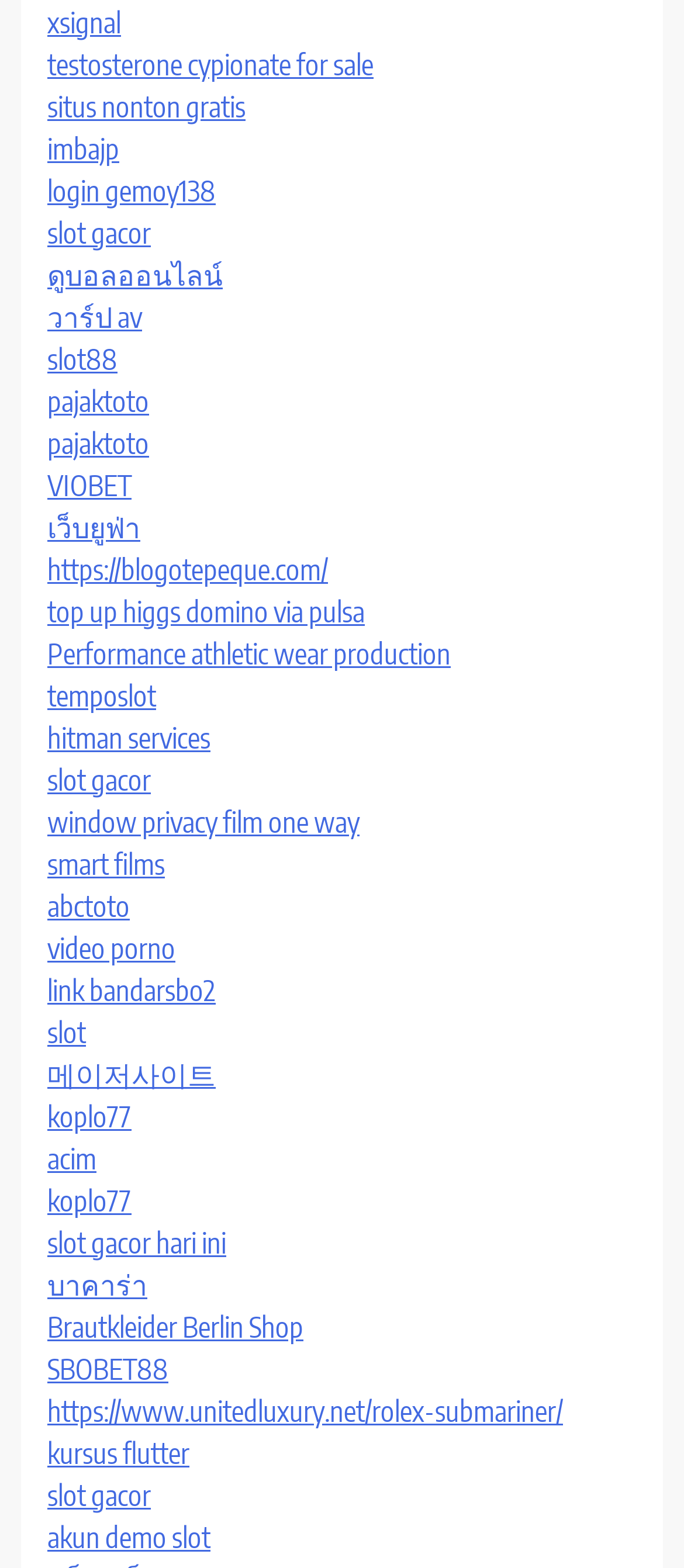Determine the bounding box coordinates of the UI element that matches the following description: "window privacy film one way". The coordinates should be four float numbers between 0 and 1 in the format [left, top, right, bottom].

[0.069, 0.513, 0.526, 0.535]